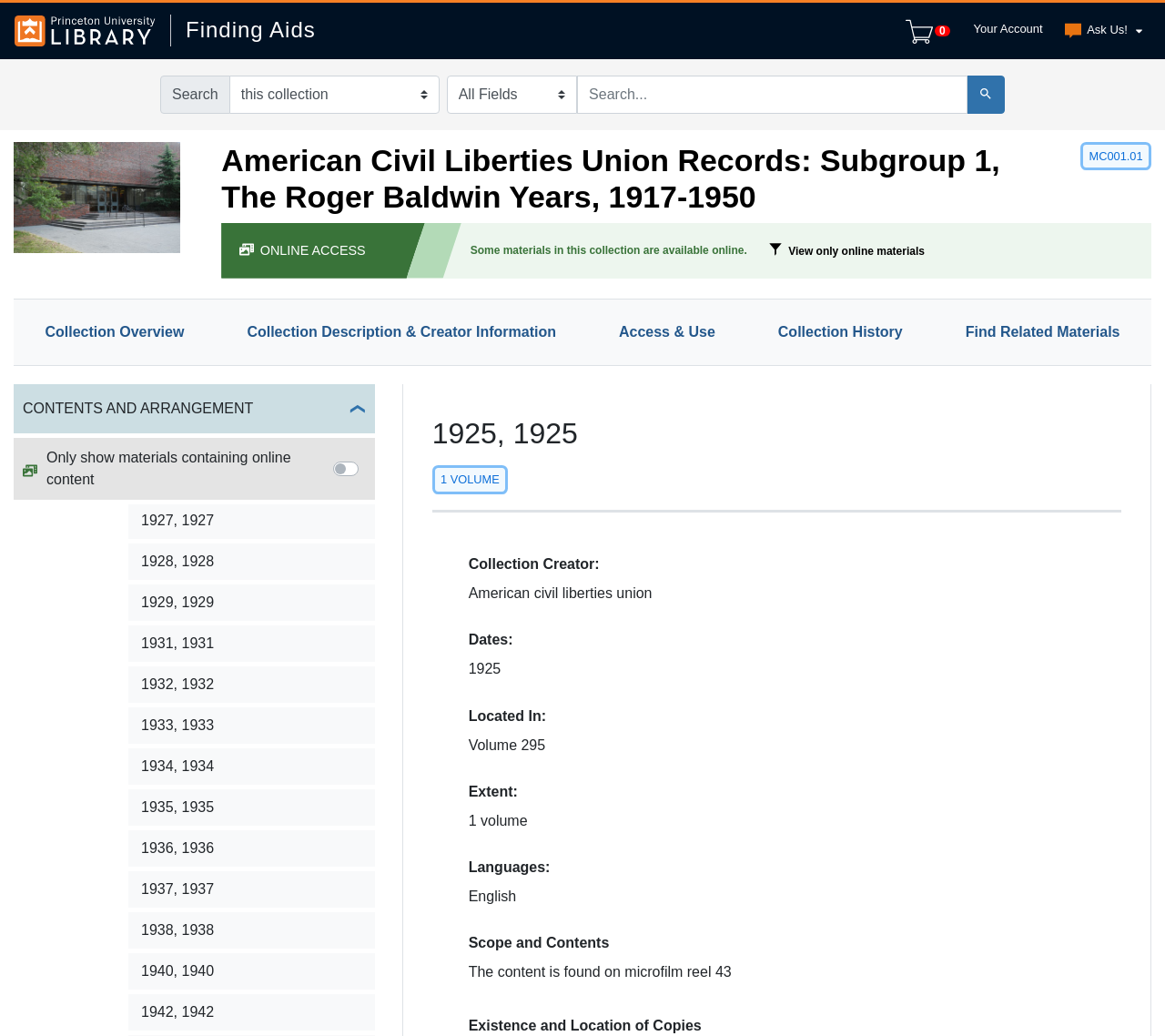Locate the bounding box coordinates of the item that should be clicked to fulfill the instruction: "Search for".

[0.495, 0.073, 0.83, 0.11]